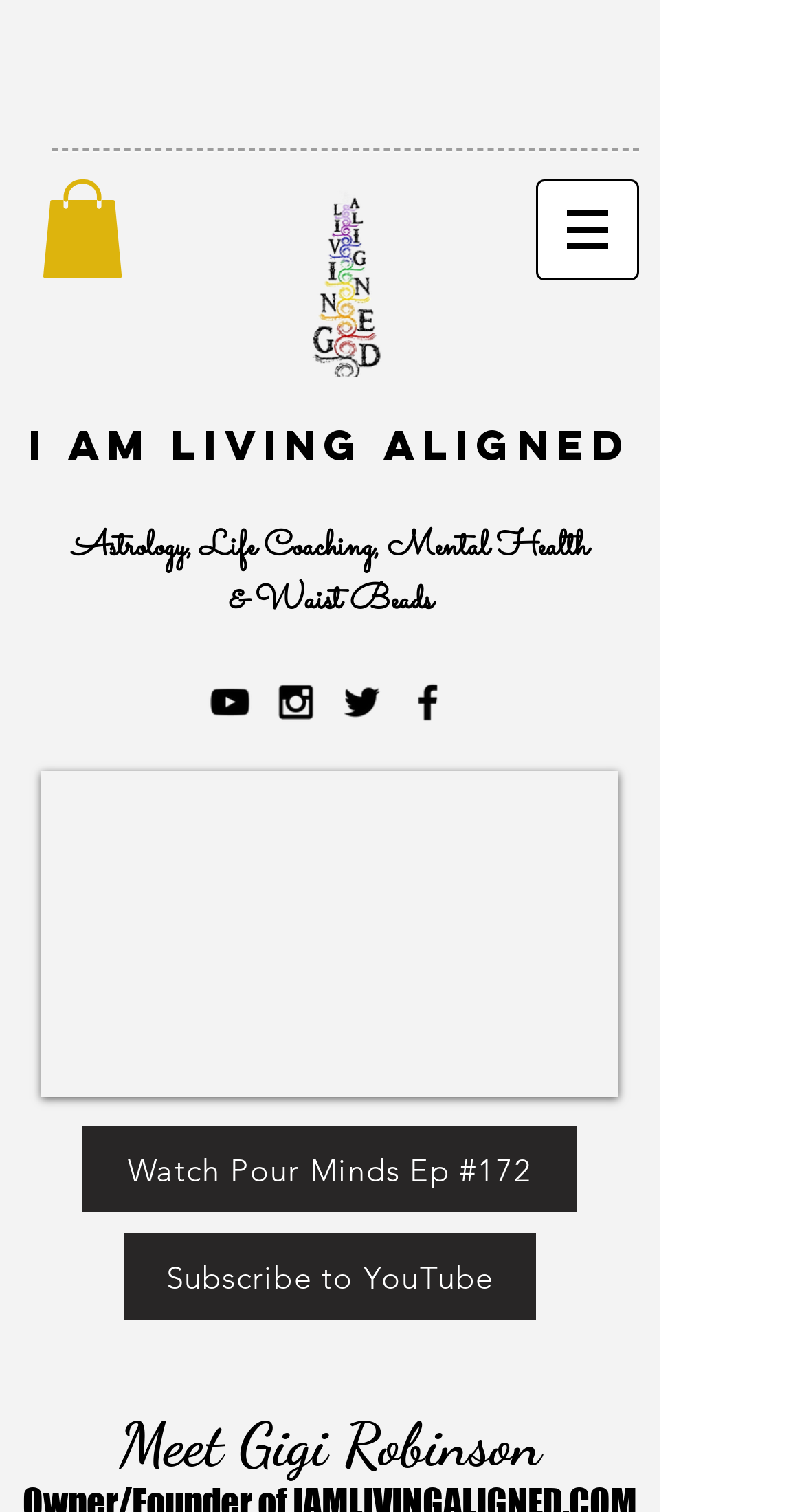Determine the bounding box coordinates for the area that needs to be clicked to fulfill this task: "Click the image on the top left". The coordinates must be given as four float numbers between 0 and 1, i.e., [left, top, right, bottom].

[0.051, 0.119, 0.154, 0.184]